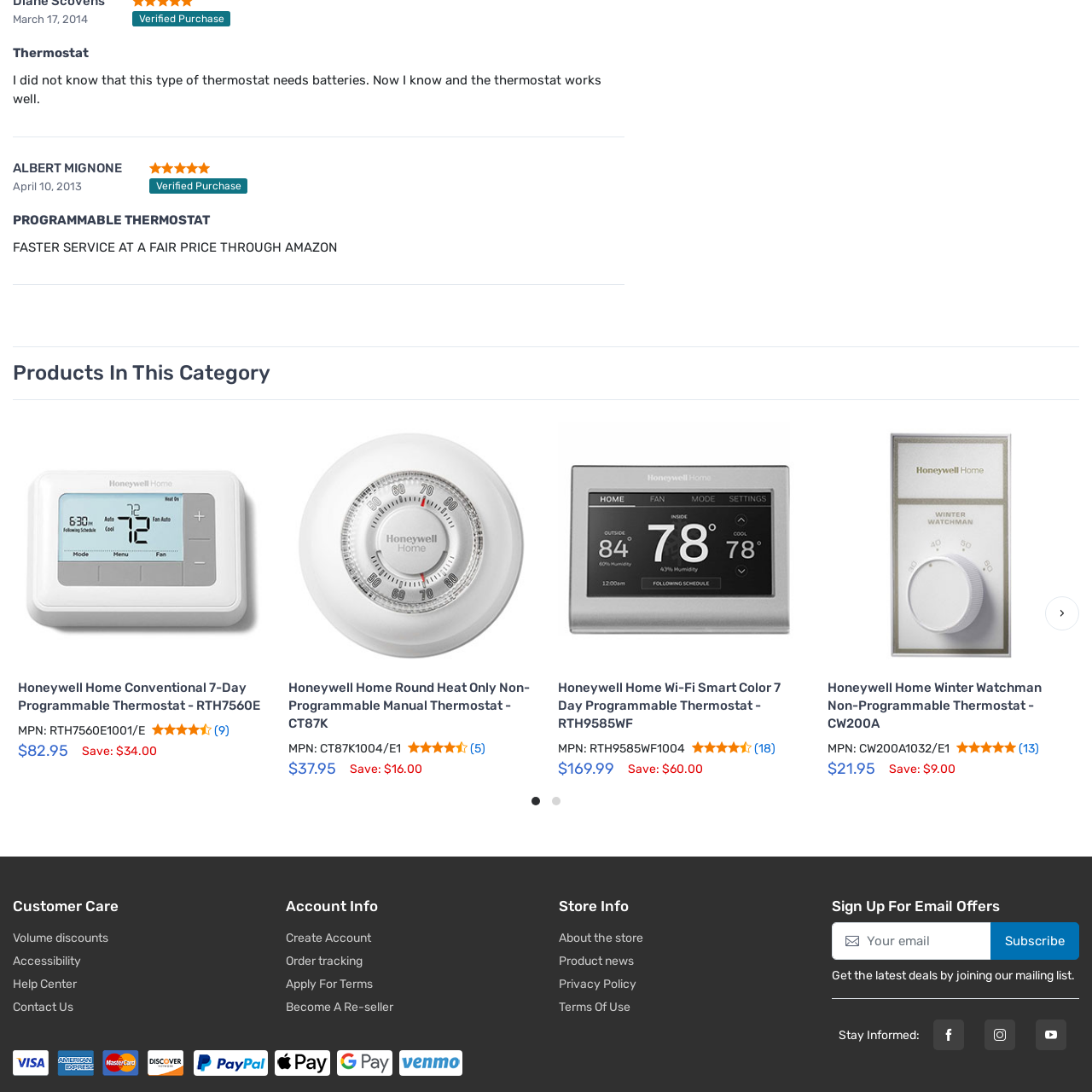Concentrate on the image bordered by the red line and give a one-word or short phrase answer to the following question:
What is the benefit of programmable scheduling?

Optimize energy usage and comfort